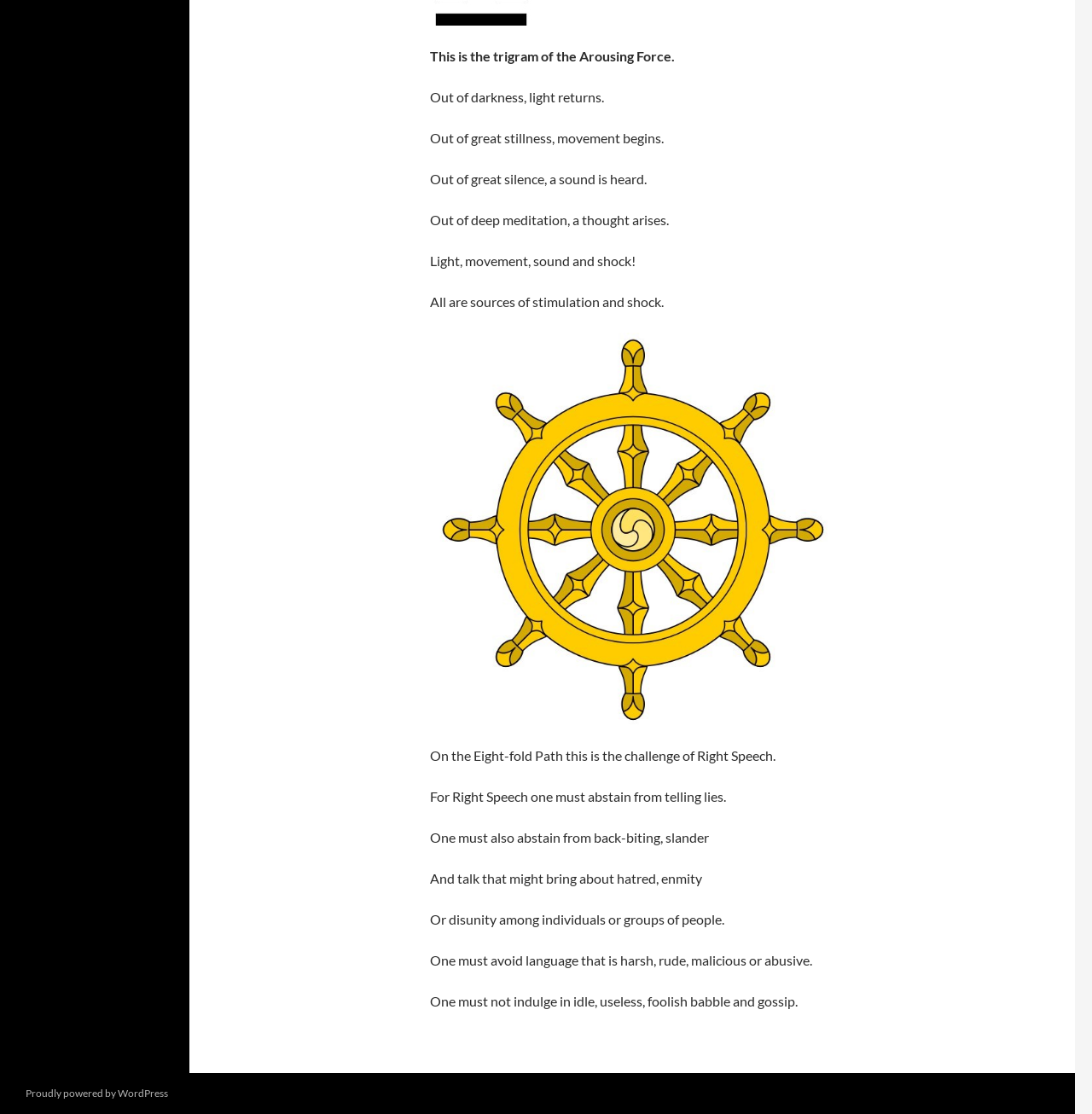Extract the bounding box of the UI element described as: "Proudly powered by WordPress".

[0.023, 0.976, 0.154, 0.987]